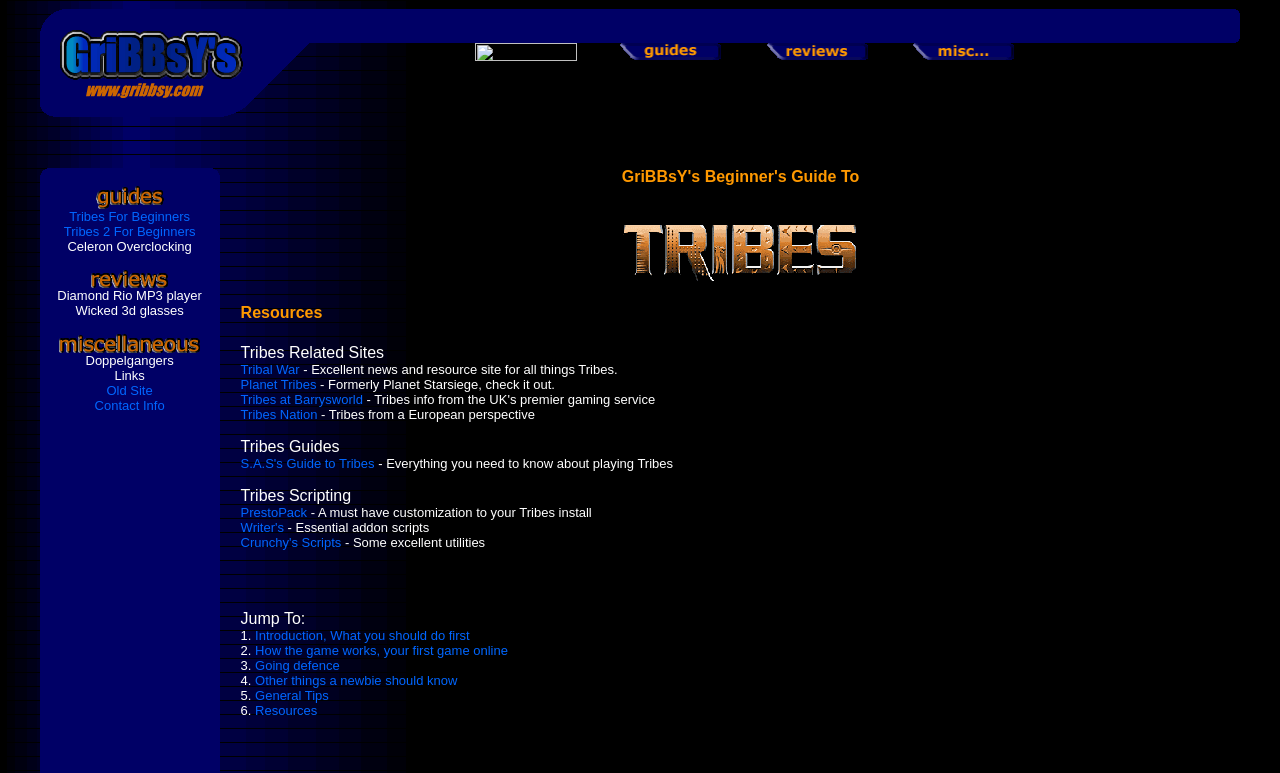Locate the bounding box coordinates of the UI element described by: "Resources". Provide the coordinates as four float numbers between 0 and 1, formatted as [left, top, right, bottom].

[0.199, 0.91, 0.248, 0.929]